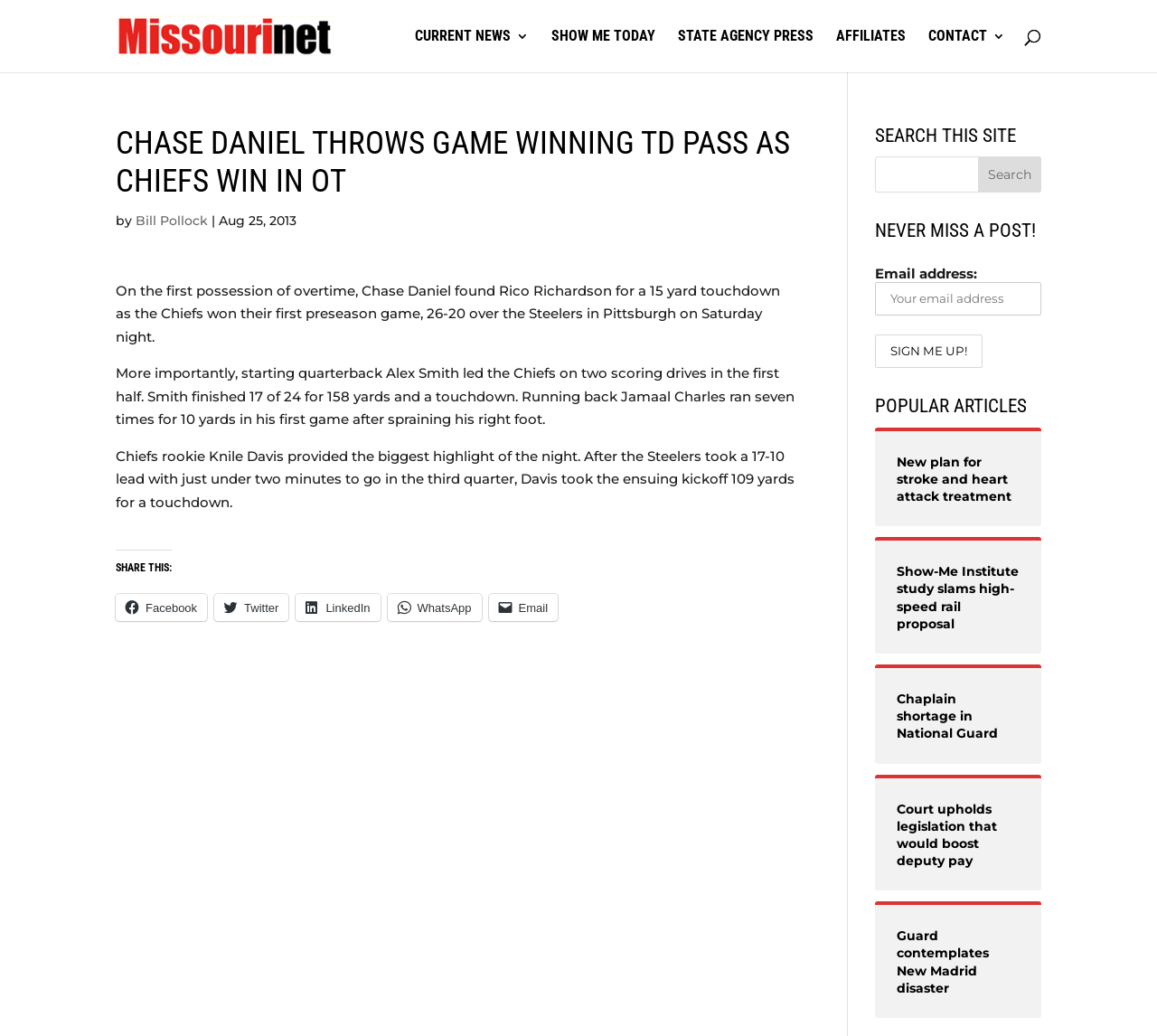Please identify the bounding box coordinates of the region to click in order to complete the given instruction: "Search for something on the site". The coordinates should be four float numbers between 0 and 1, i.e., [left, top, right, bottom].

[0.756, 0.151, 0.9, 0.186]